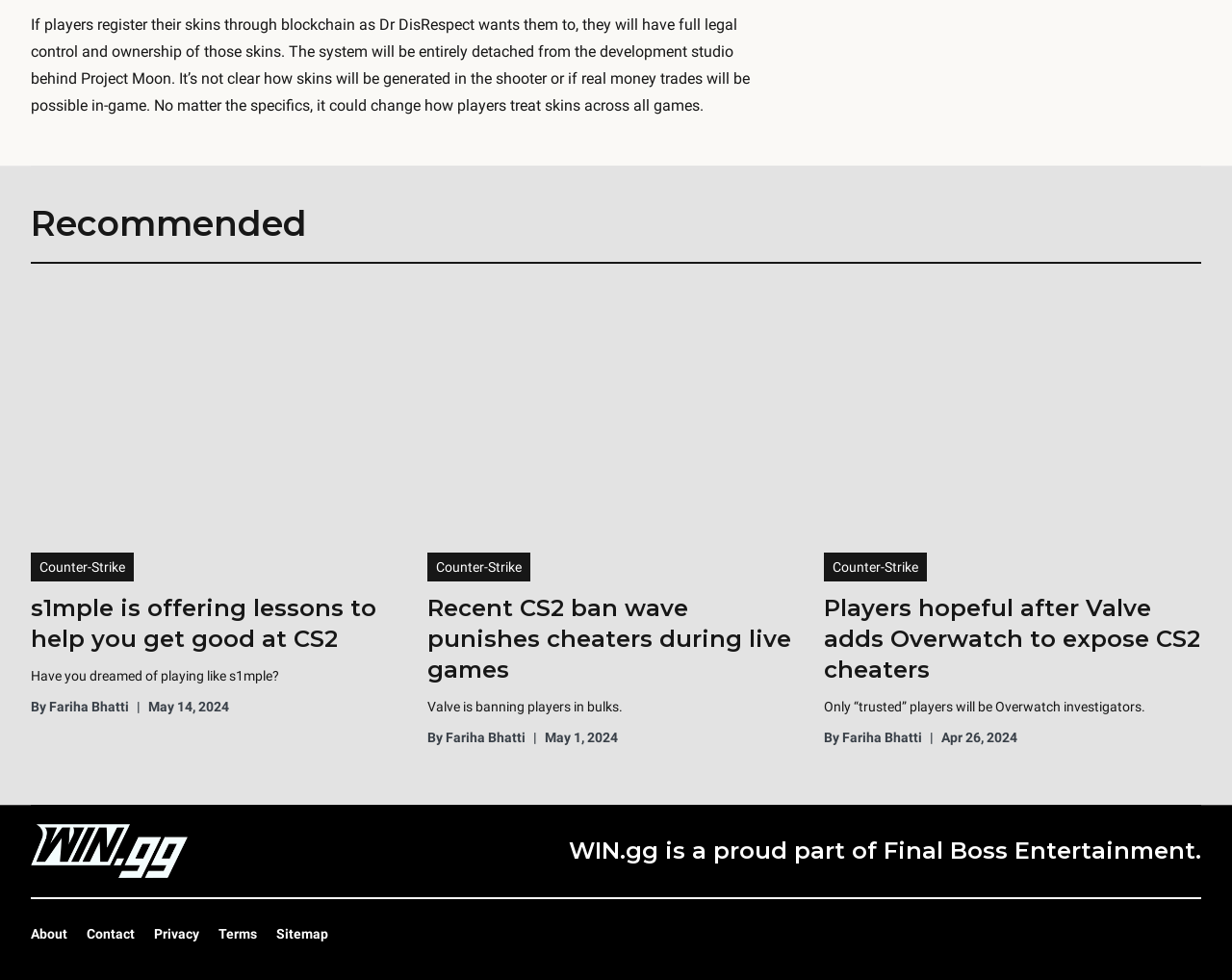Determine the bounding box coordinates of the region that needs to be clicked to achieve the task: "Go to Streetsblog San Francisco home".

None